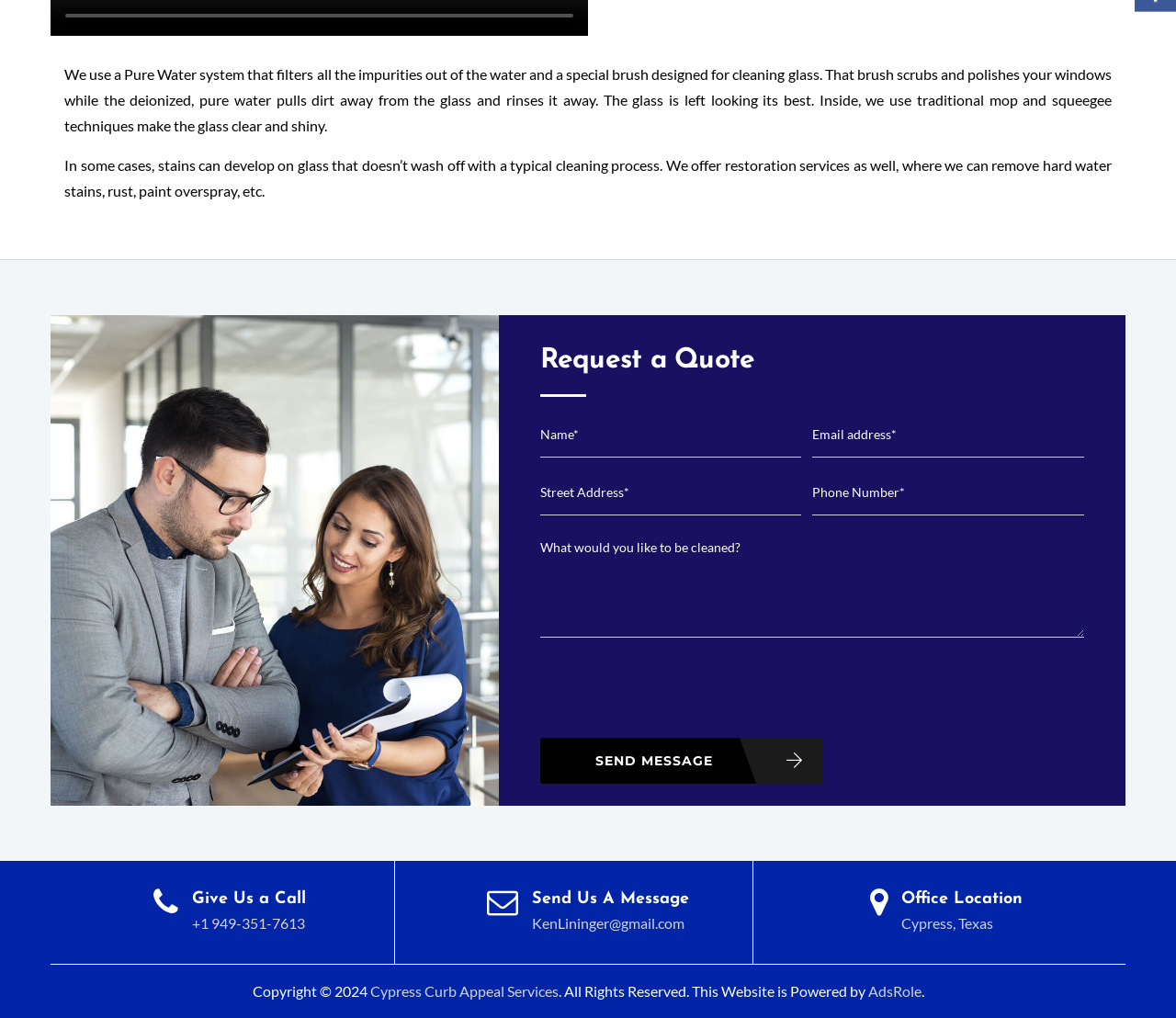Based on the element description AdsRole, identify the bounding box coordinates for the UI element. The coordinates should be in the format (top-left x, top-left y, bottom-right x, bottom-right y) and within the 0 to 1 range.

[0.738, 0.965, 0.783, 0.982]